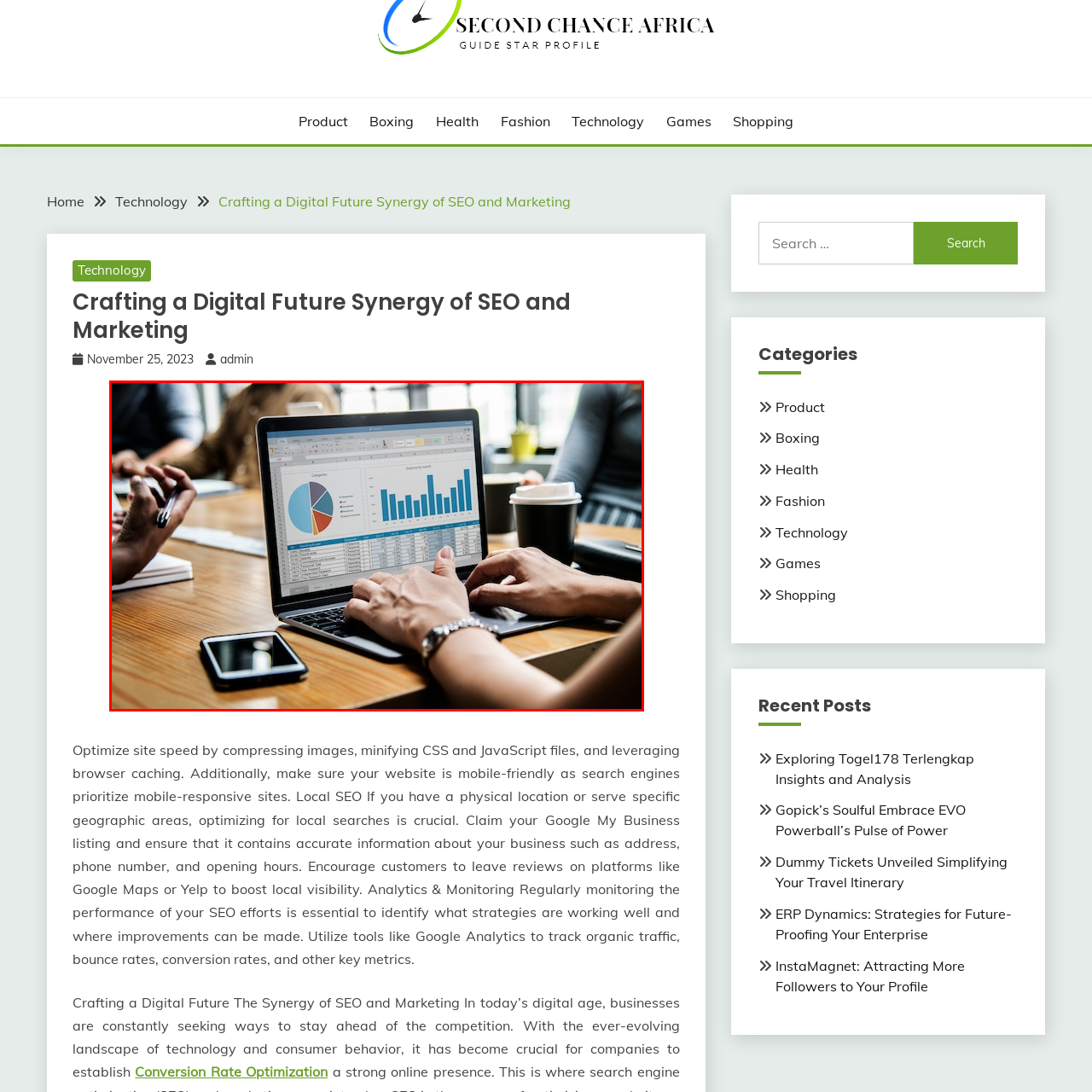What is the material of the table in the workspace?
Concentrate on the image within the red bounding box and respond to the question with a detailed explanation based on the visual information provided.

The caption describes the laptop as being placed on a wooden table, which indicates the material of the table in the collaborative workspace.